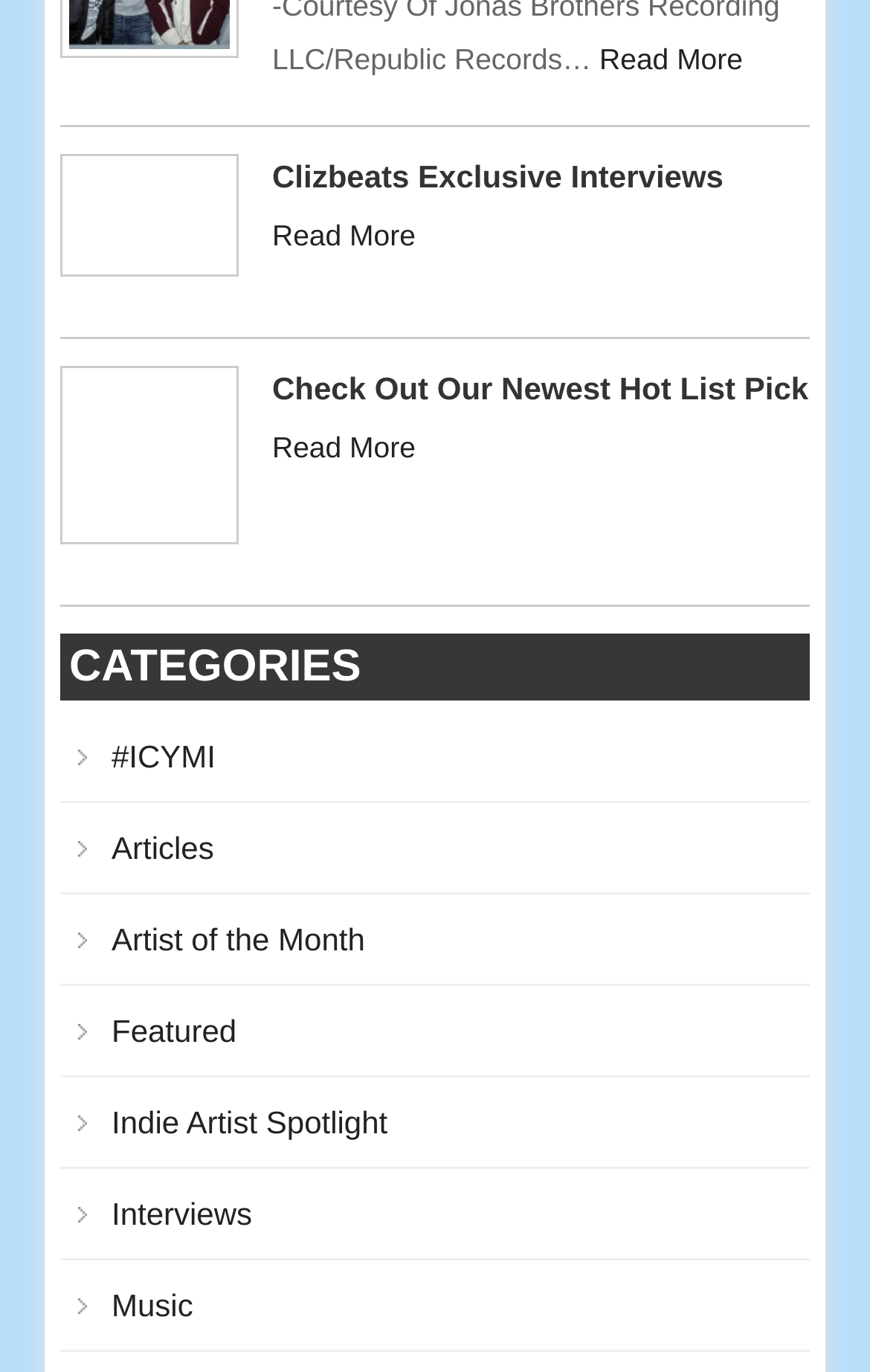Provide a brief response in the form of a single word or phrase:
How many 'Read More' links are there?

3